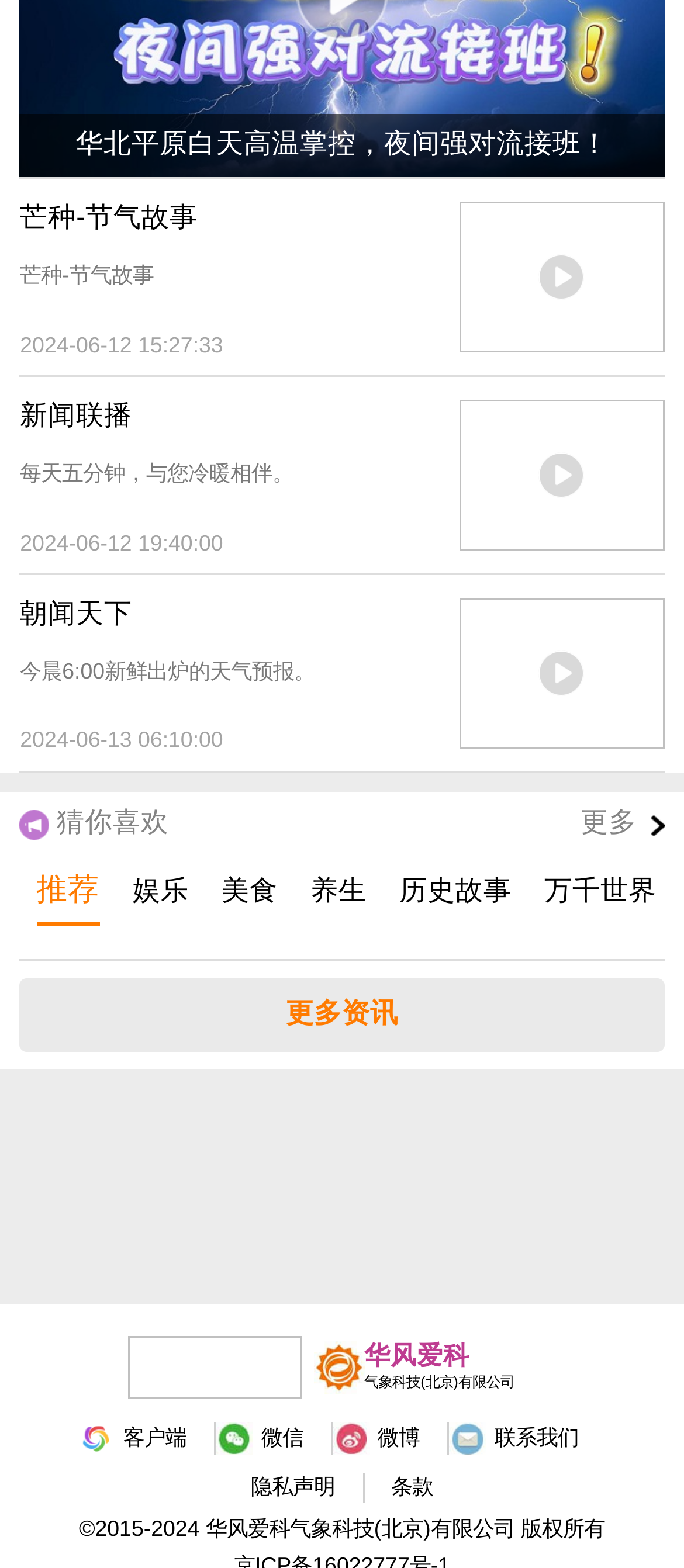Determine the bounding box of the UI component based on this description: "朝闻天下今晨6:00新鲜出炉的天气预报。2024-06-13 06:10:00". The bounding box coordinates should be four float values between 0 and 1, i.e., [left, top, right, bottom].

[0.029, 0.367, 0.971, 0.493]